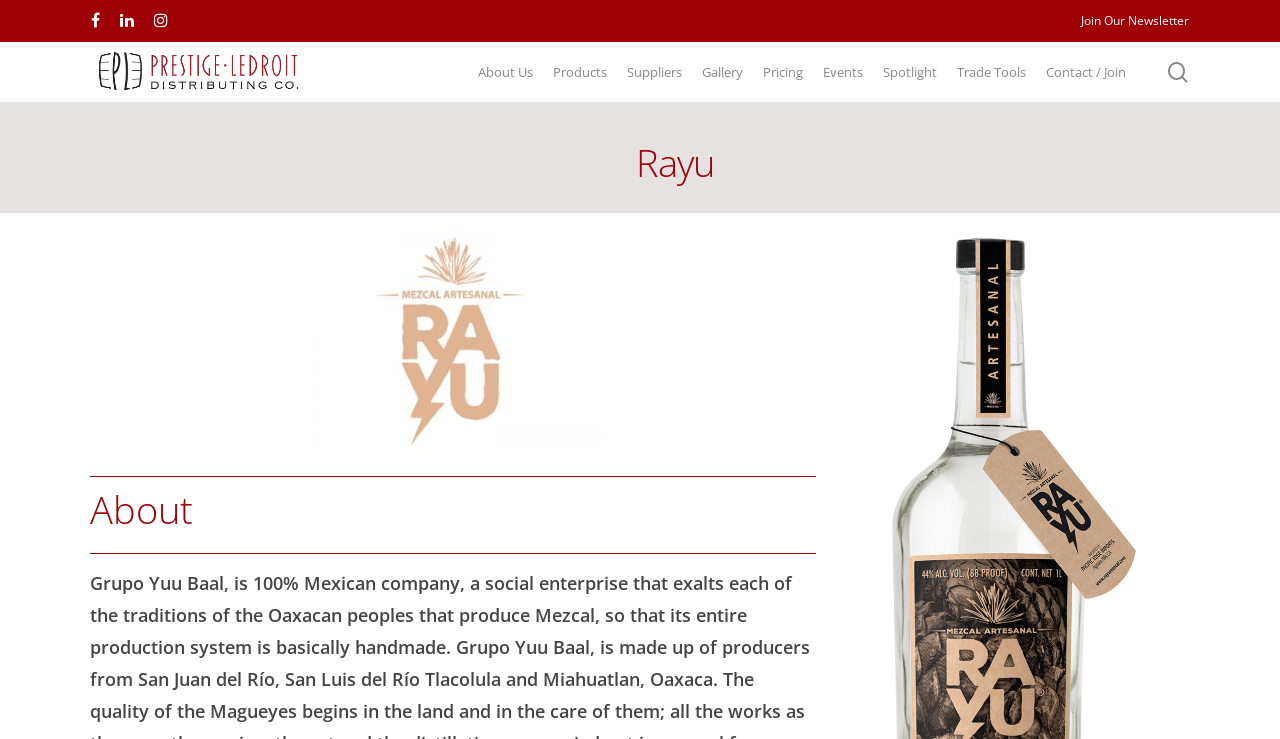What is the purpose of the 'Join Our Newsletter' link?
Provide a detailed and well-explained answer to the question.

The 'Join Our Newsletter' link is located at the top of the webpage, indicating that it is meant to be used to subscribe to the company's newsletter, likely to receive updates and news about the company and its products.